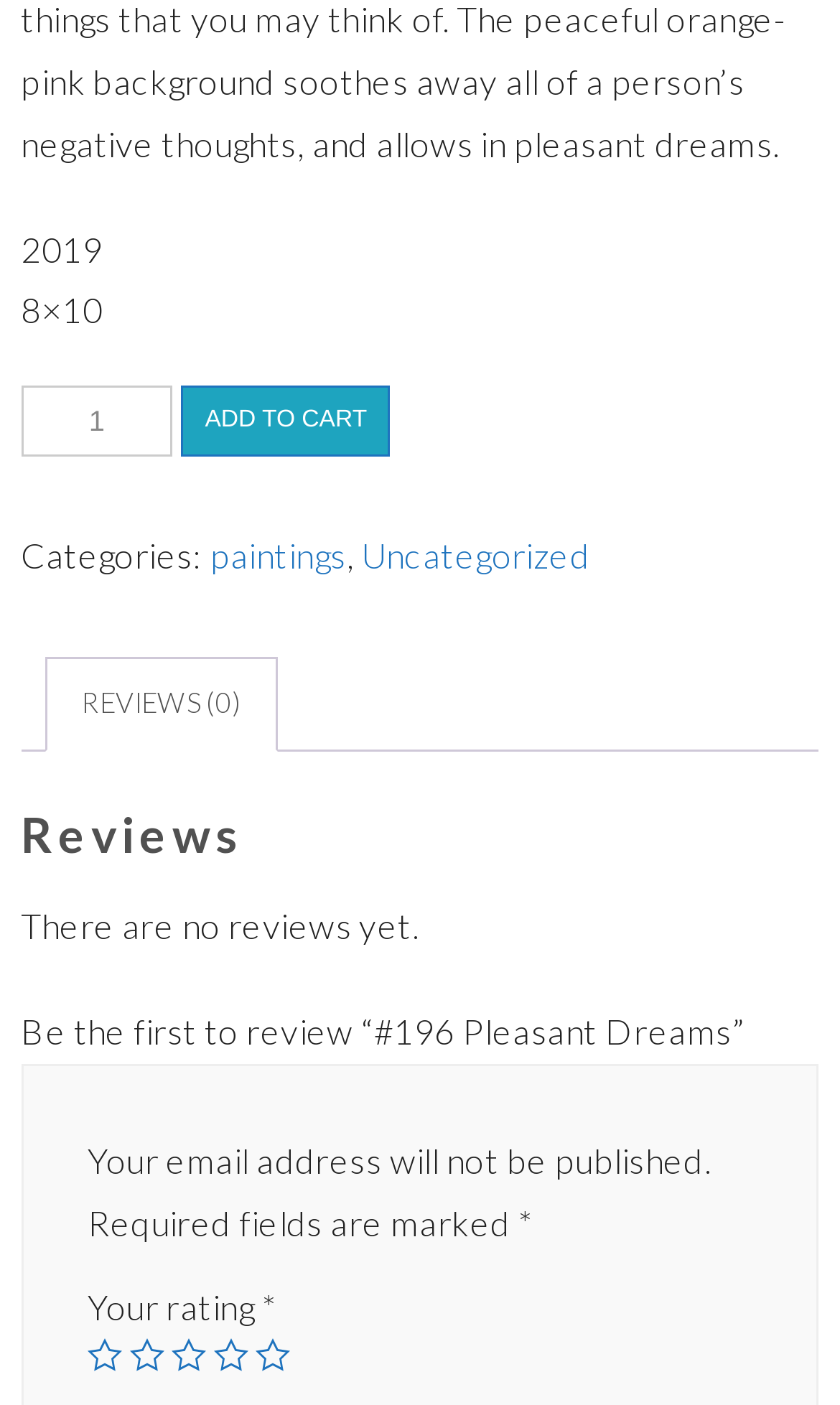Using the information from the screenshot, answer the following question thoroughly:
What is the call-to-action button?

The call-to-action button is 'ADD TO CART' because it is a prominent button element displayed near the product details, suggesting that users can click on it to add the product to their cart.